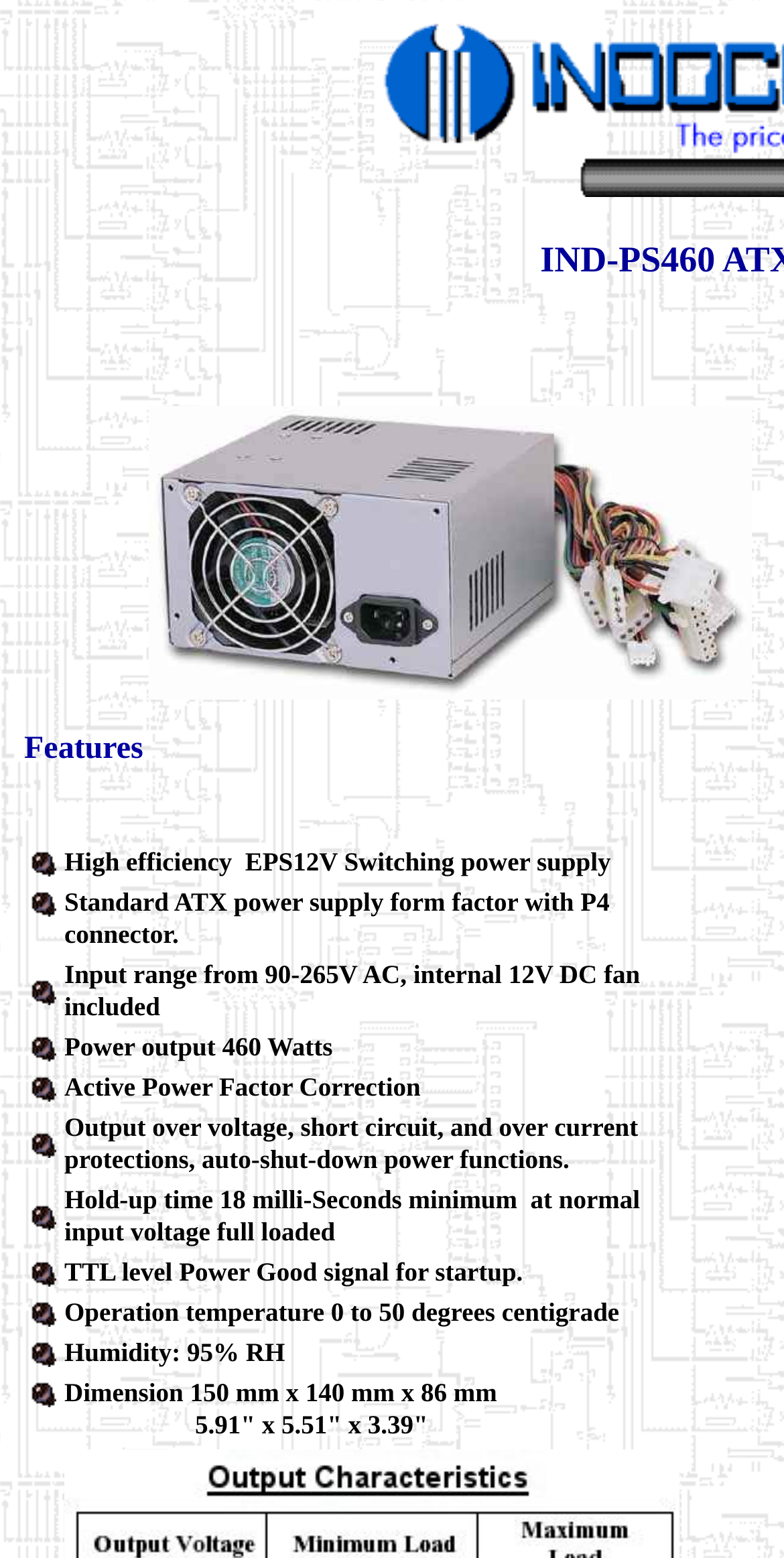Respond to the question below with a single word or phrase:
What is the operating temperature range of the power supply?

0 to 50 degrees centigrade